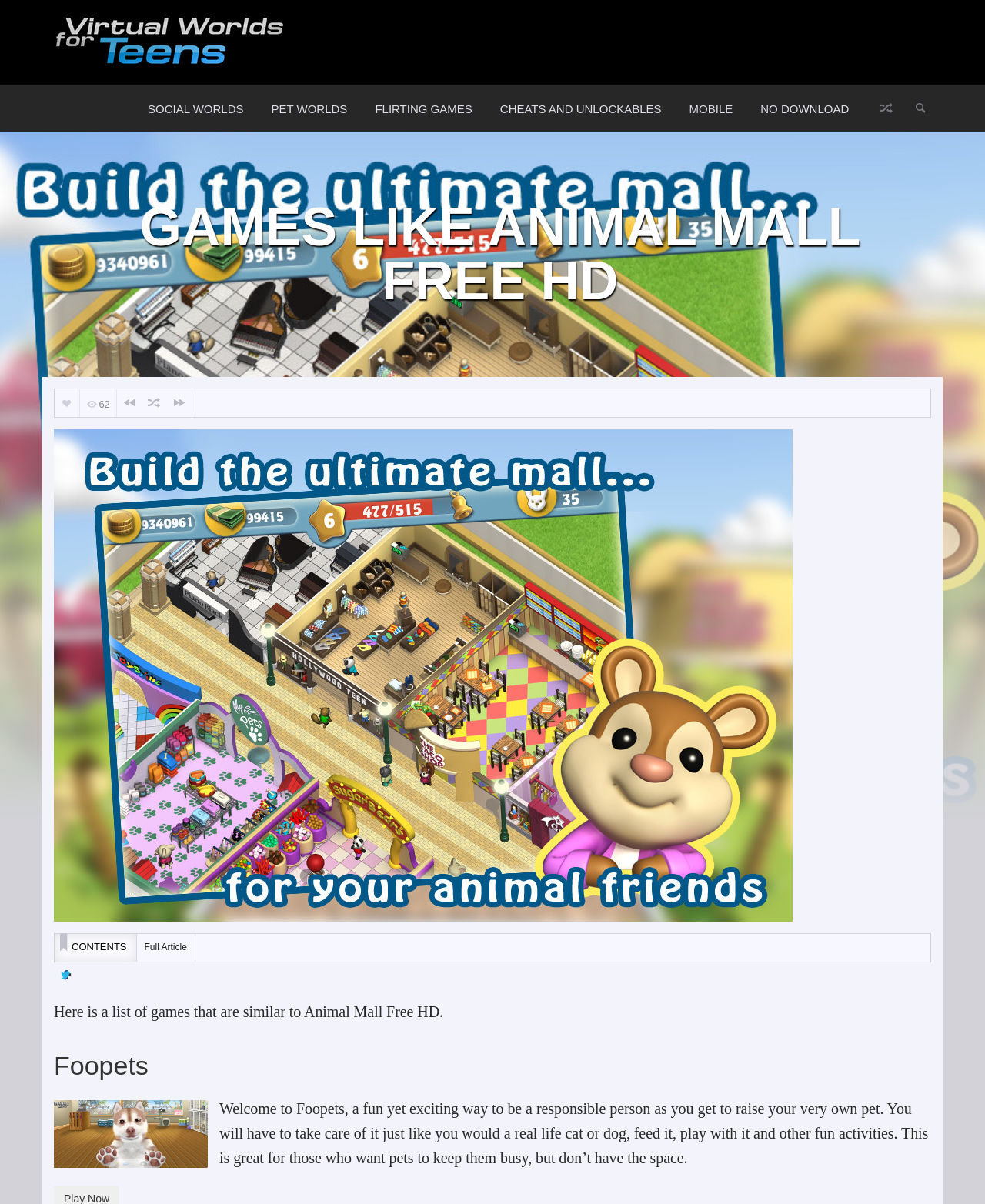Pinpoint the bounding box coordinates of the clickable element to carry out the following instruction: "Click on Virtual Worlds for Teens."

[0.055, 0.021, 0.289, 0.031]